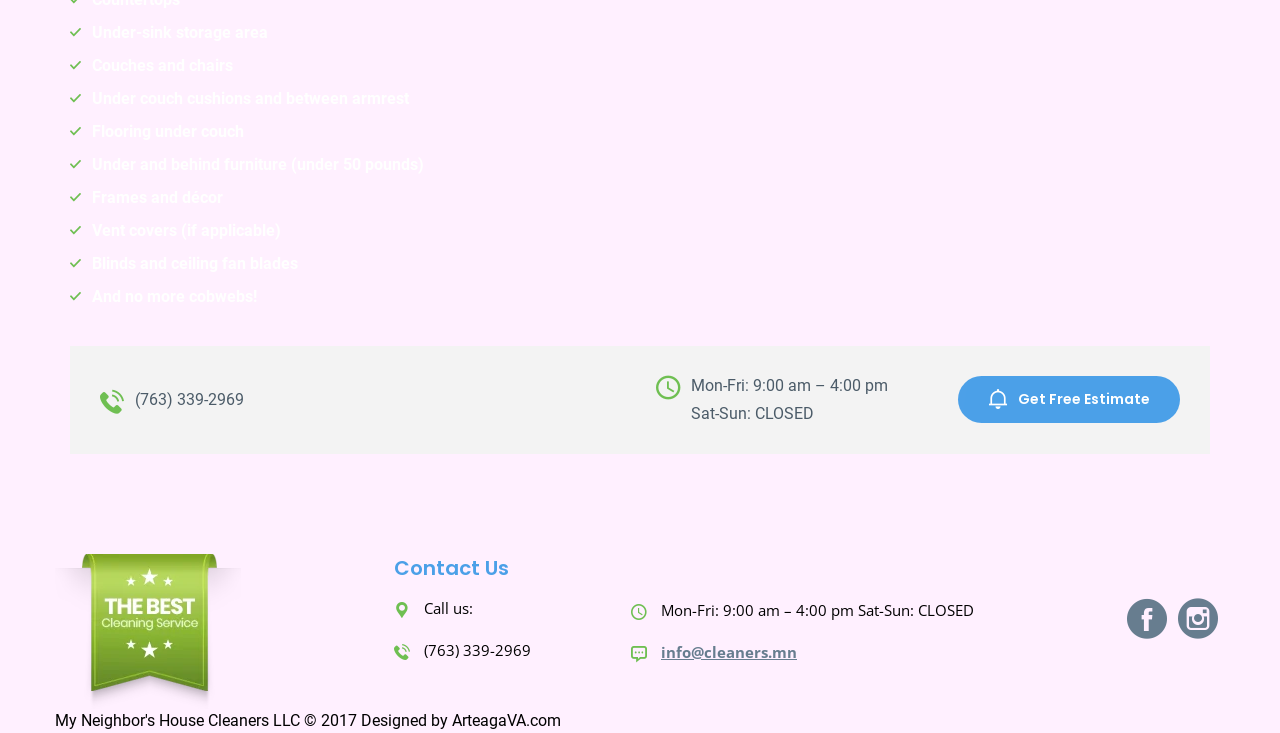Identify the bounding box for the element characterized by the following description: "info@cleaners.mn".

[0.516, 0.875, 0.623, 0.902]